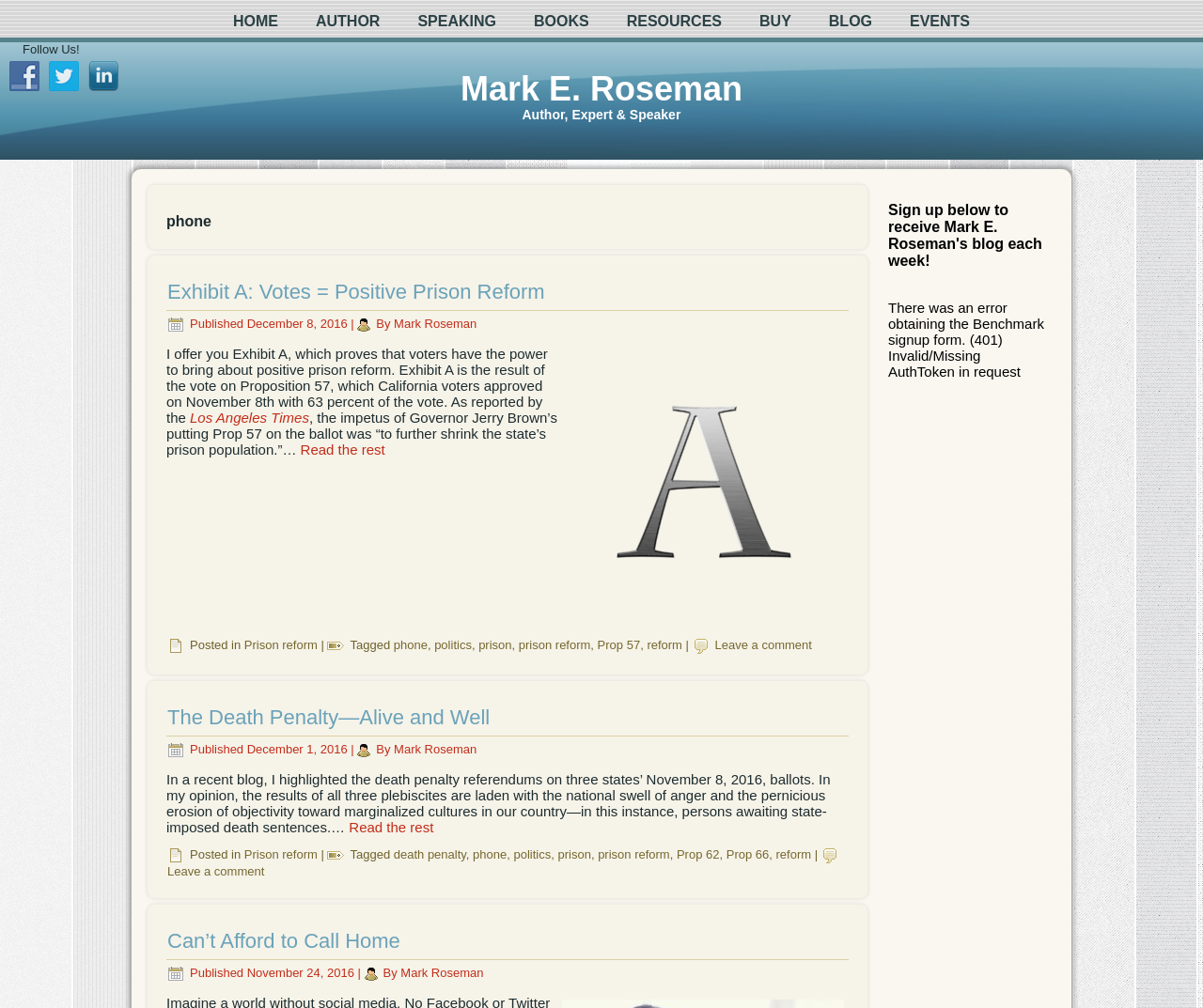Answer the following query with a single word or phrase:
How many social media links are there?

3